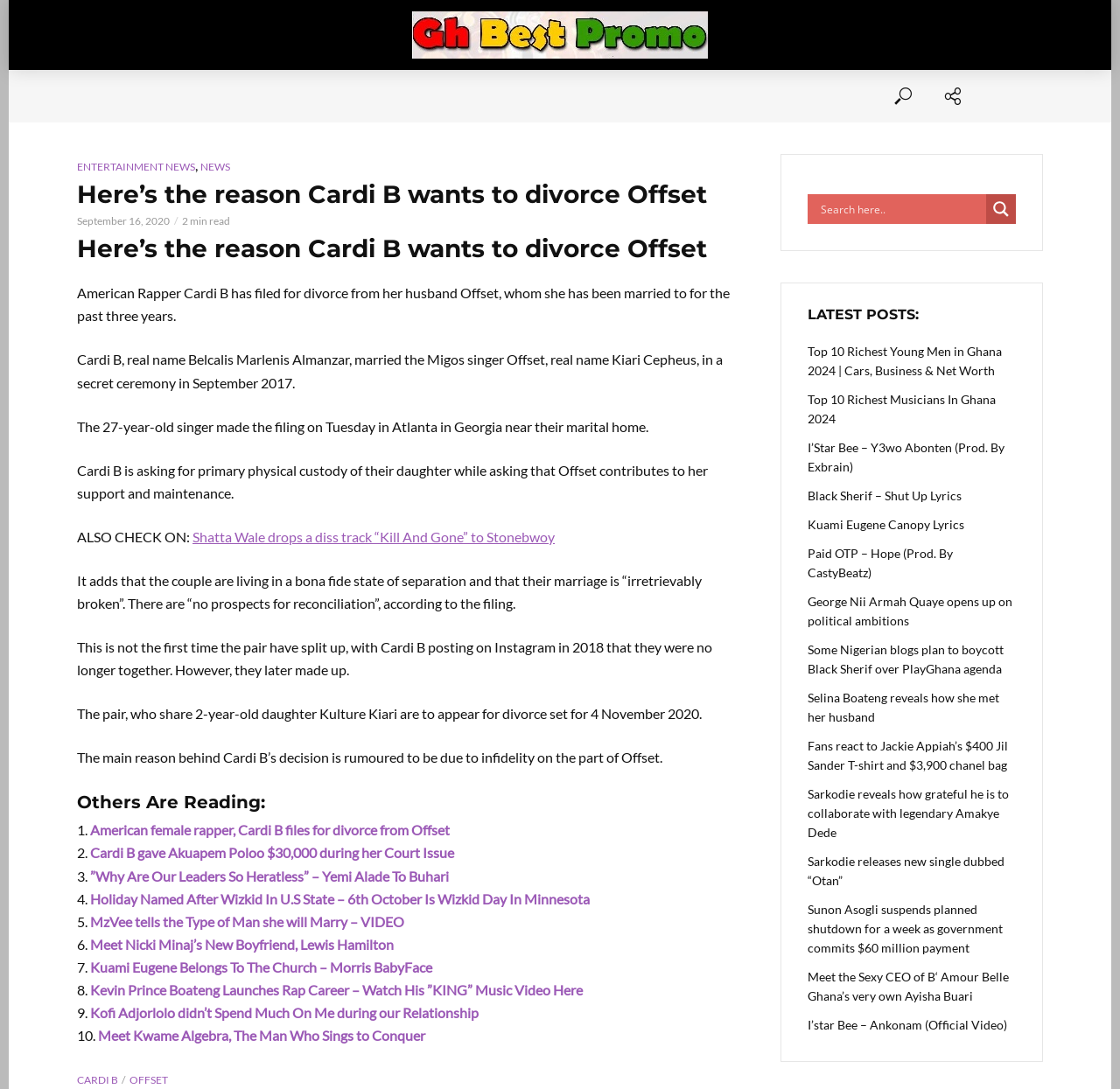How many years has Cardi B been married to Offset?
Answer the question with as much detail as possible.

The answer can be found in the article content, where it is mentioned that 'American Rapper Cardi B has filed for divorce from her husband Offset, whom she has been married to for the past three years.'